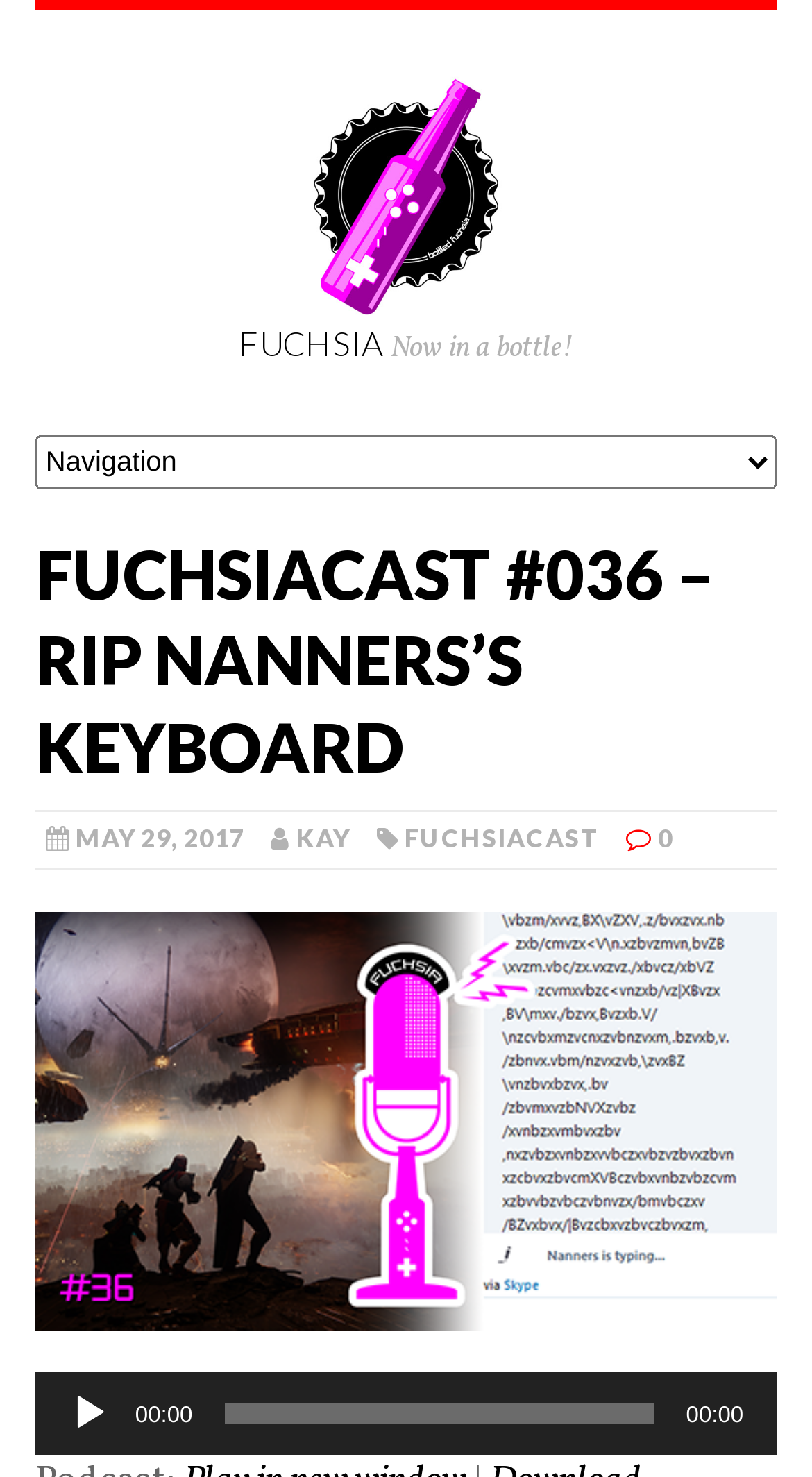Find the bounding box coordinates of the area that needs to be clicked in order to achieve the following instruction: "Click on the KAY link". The coordinates should be specified as four float numbers between 0 and 1, i.e., [left, top, right, bottom].

[0.365, 0.557, 0.432, 0.578]